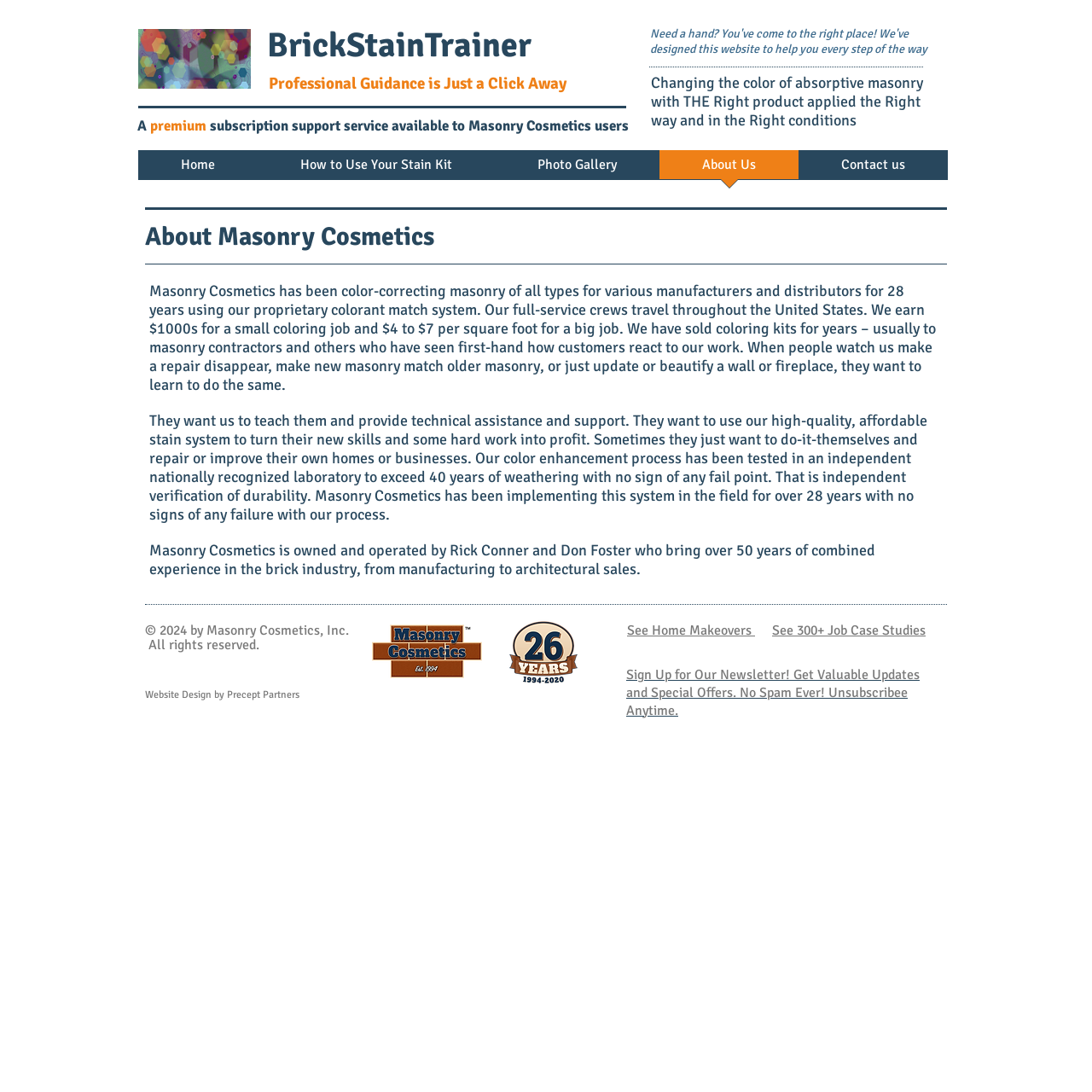What is the duration of weathering that the company's process has been tested for?
Using the information from the image, answer the question thoroughly.

I found this information by reading the text 'Our color enhancement process has been tested in an independent nationally recognized laboratory to exceed 40 years of weathering with no sign of any fail point.' which explicitly states the duration of weathering.